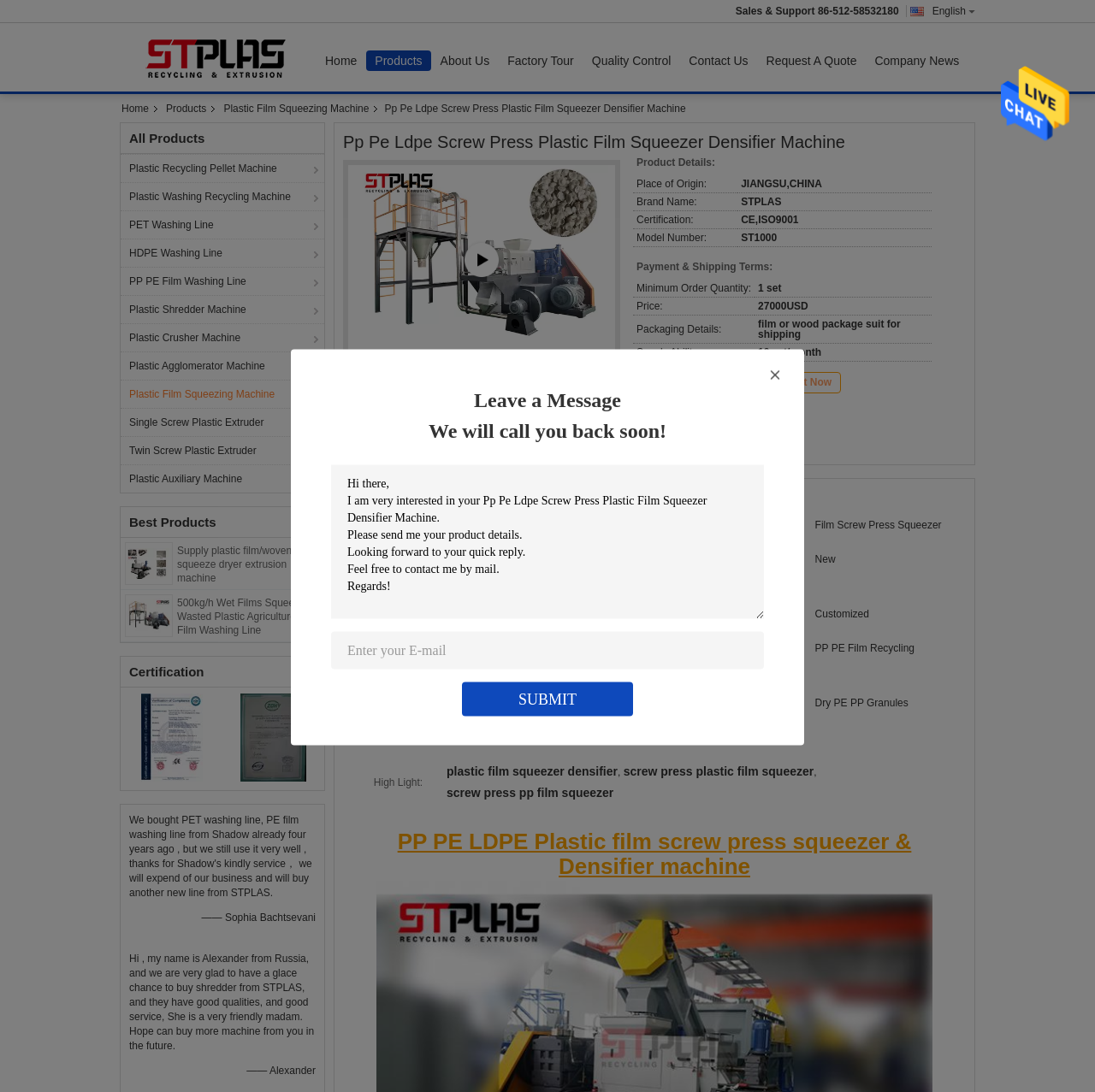What is the company name of the manufacturer?
Examine the image and provide an in-depth answer to the question.

I found the company name by looking at the text element on the webpage, which is 'SUZHOU STPLAS MACHINERY CO.,LTD'. This text element is located near the product name and is the manufacturer of the product.